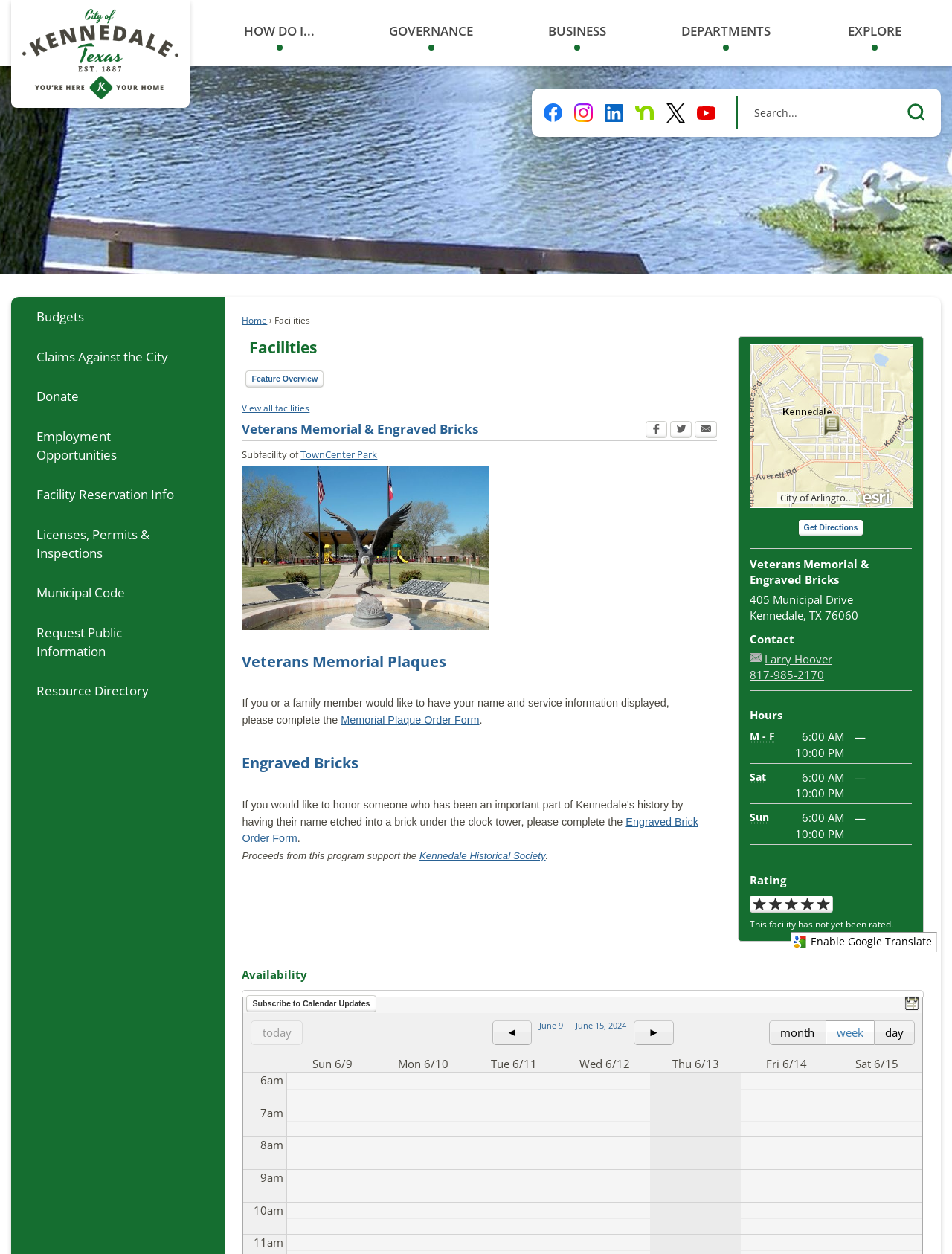What is the contact phone number for Veterans Memorial & Engraved Bricks?
Answer the question in as much detail as possible.

I found the contact phone number by looking at the link element with ID 300, which contains the phone number.